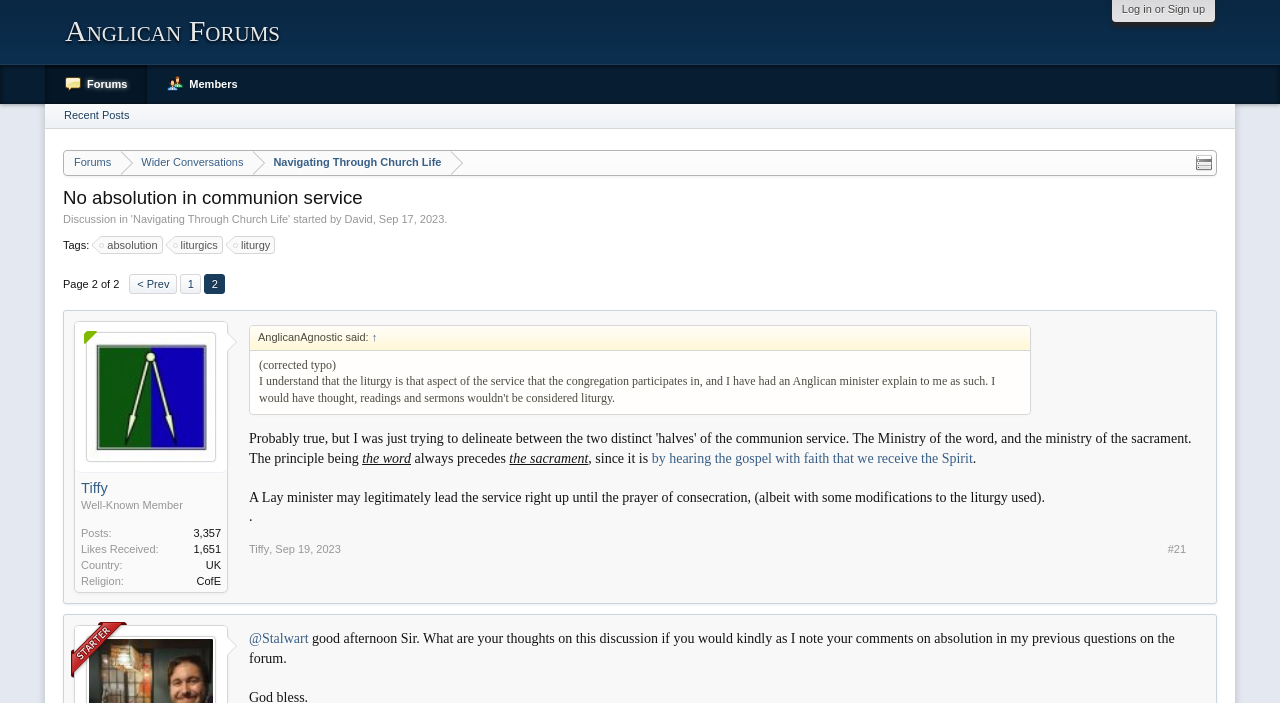Find the bounding box coordinates of the element to click in order to complete the given instruction: "Click on What's On."

None